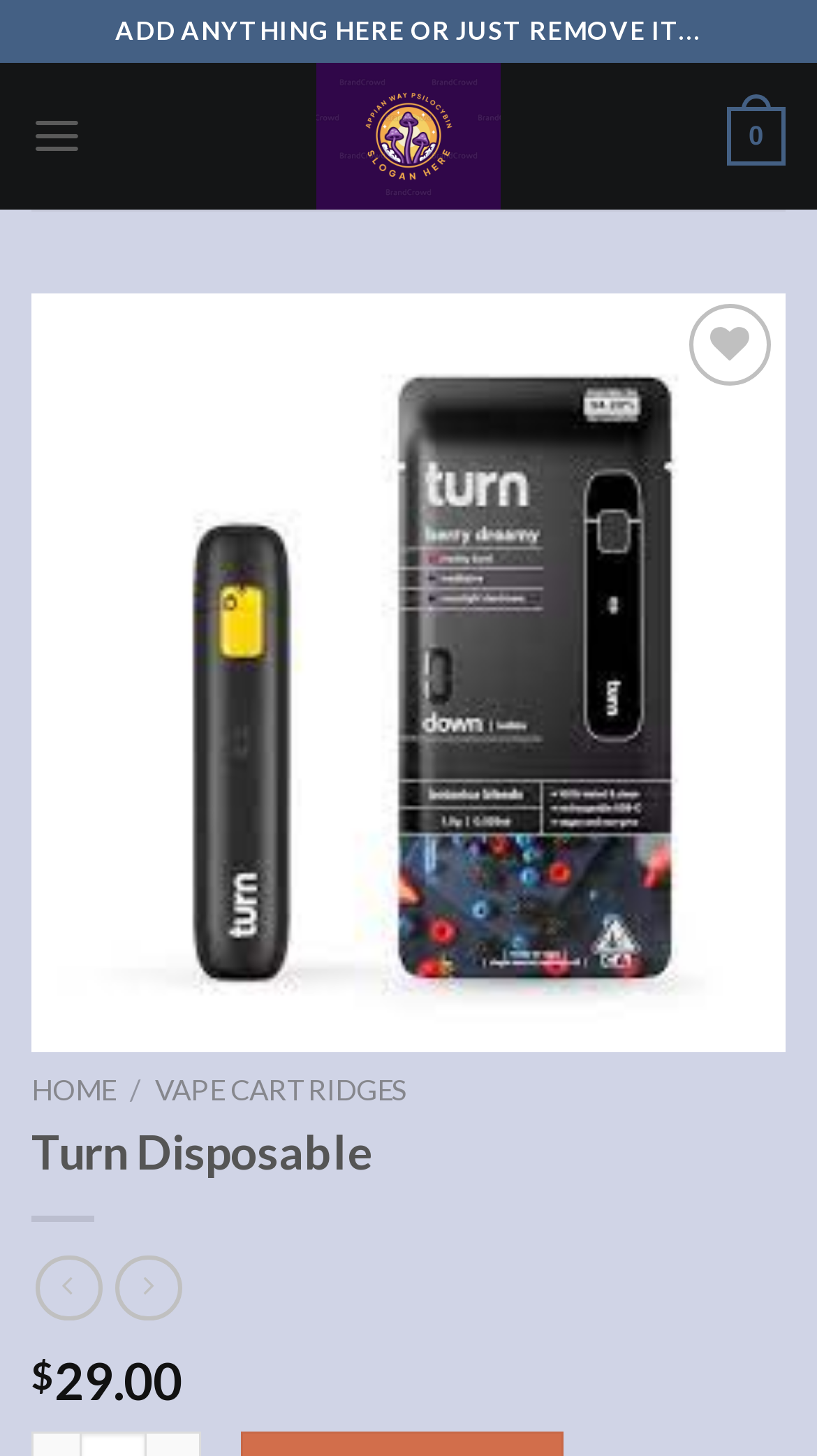Based on the image, give a detailed response to the question: What is the name of the product?

The name of the product can be found in the heading element with the text 'Turn Disposable' which is located at the top of the page, and also in the link element with the text 'Turn Disposable' inside the 'Turn Disposable Previous Next' generic element.